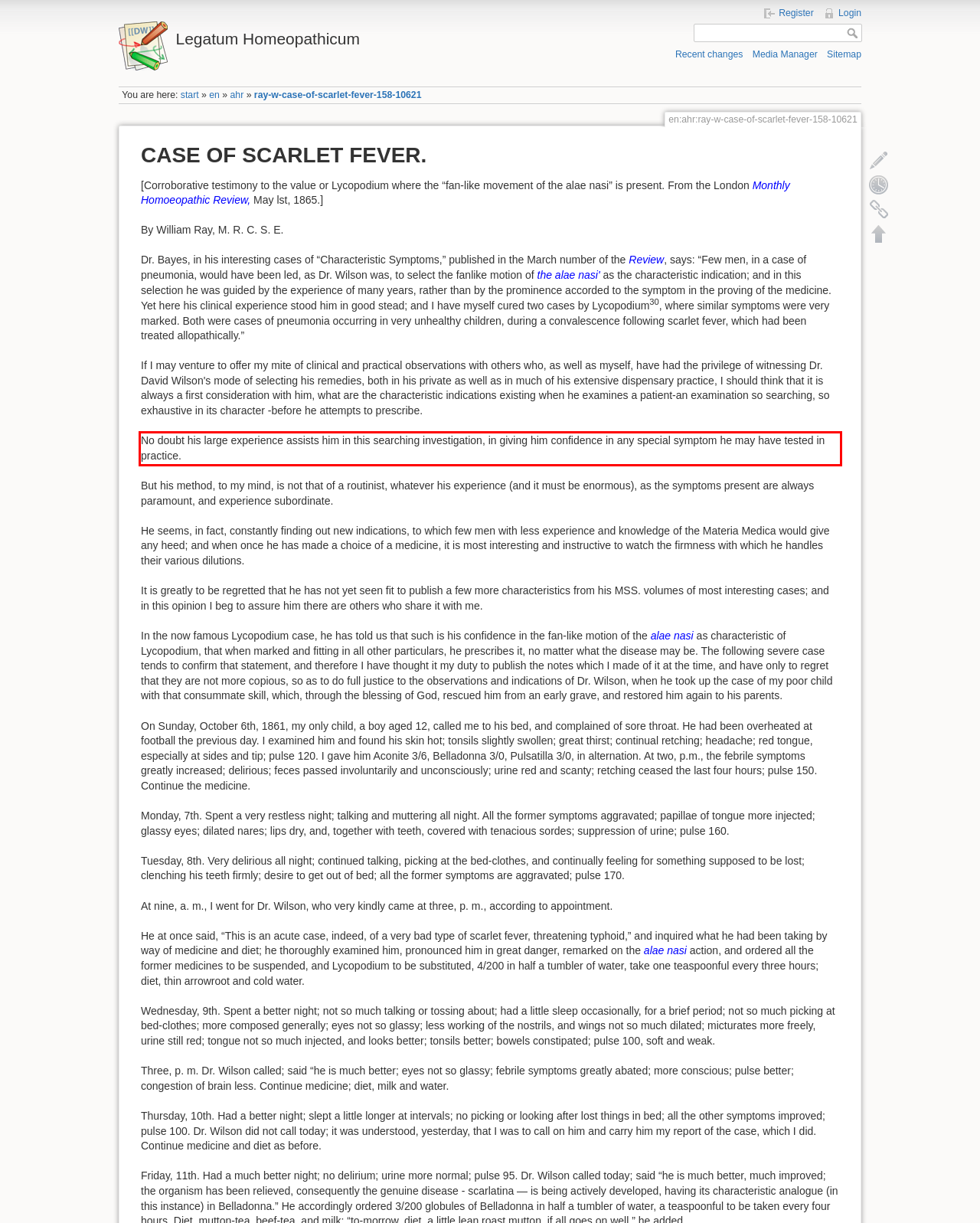From the provided screenshot, extract the text content that is enclosed within the red bounding box.

No doubt his large experience assists him in this searching investigation, in giving him confidence in any special symptom he may have tested in practice.